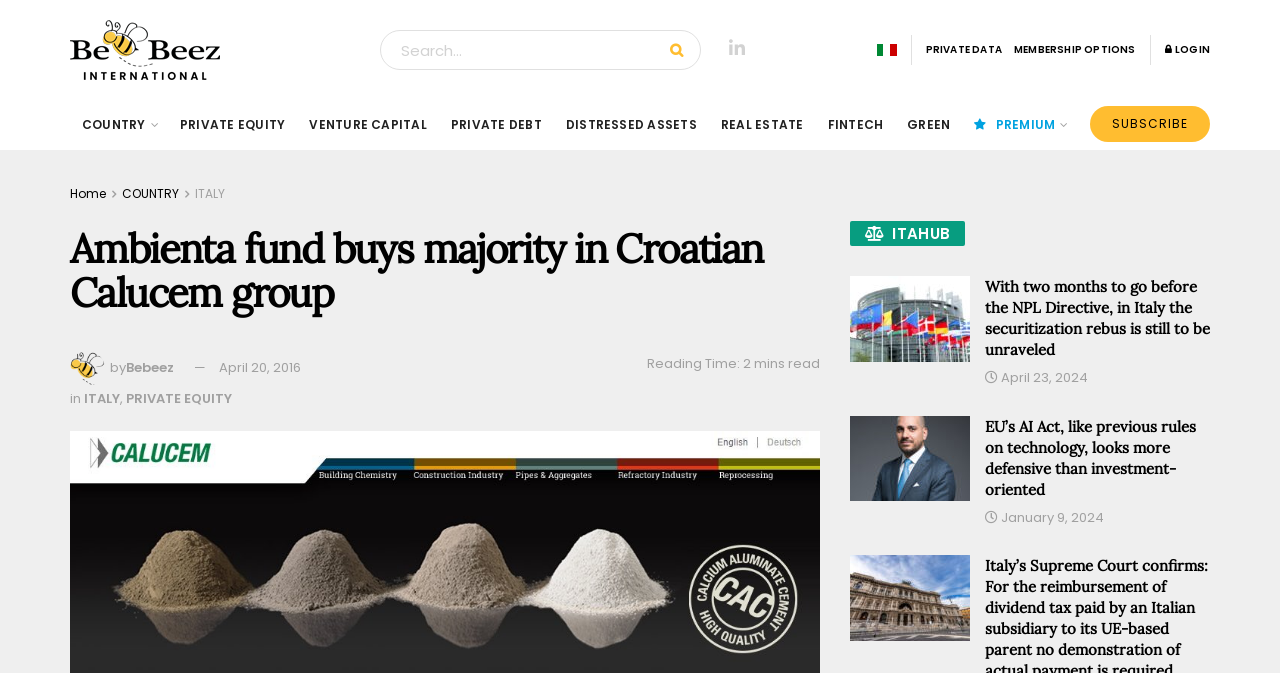Please pinpoint the bounding box coordinates for the region I should click to adhere to this instruction: "Share the article on Twitter".

None